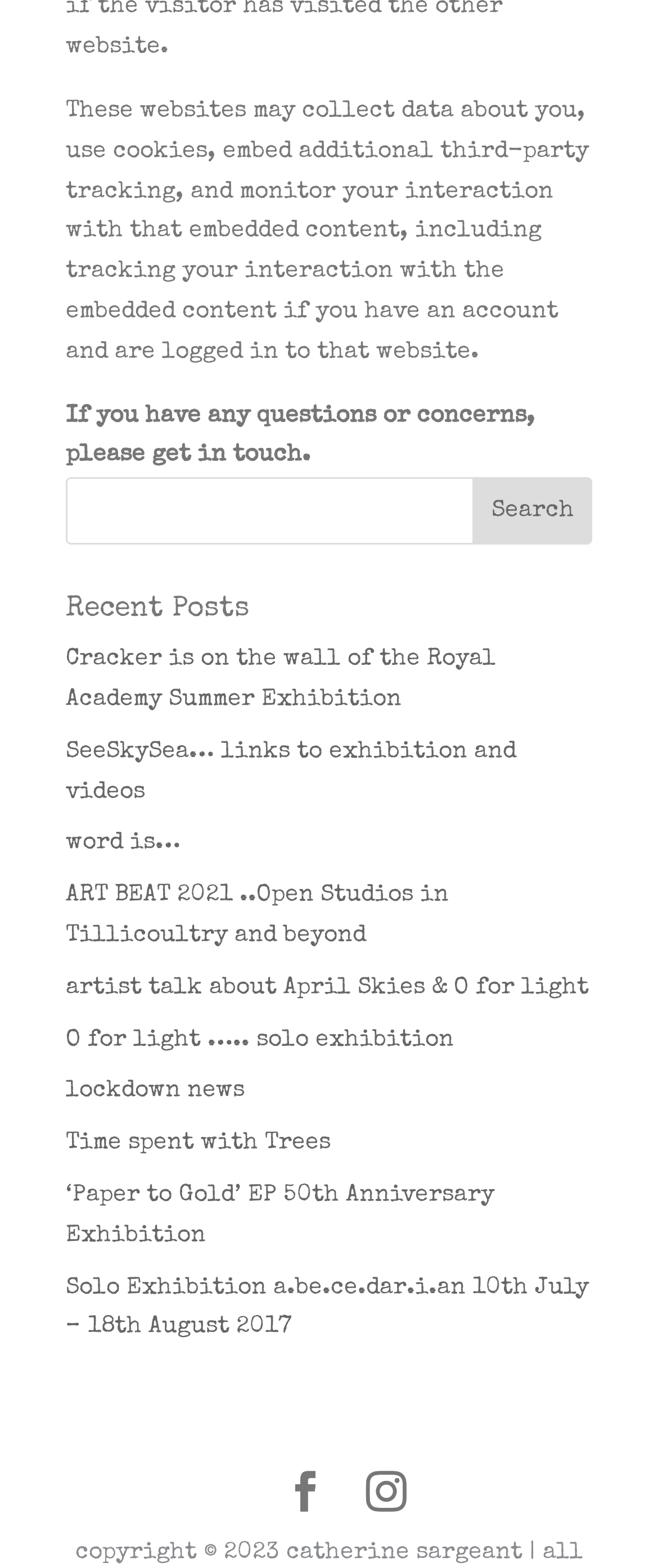Please identify the bounding box coordinates of the clickable area that will fulfill the following instruction: "view recent posts". The coordinates should be in the format of four float numbers between 0 and 1, i.e., [left, top, right, bottom].

[0.1, 0.38, 0.9, 0.409]